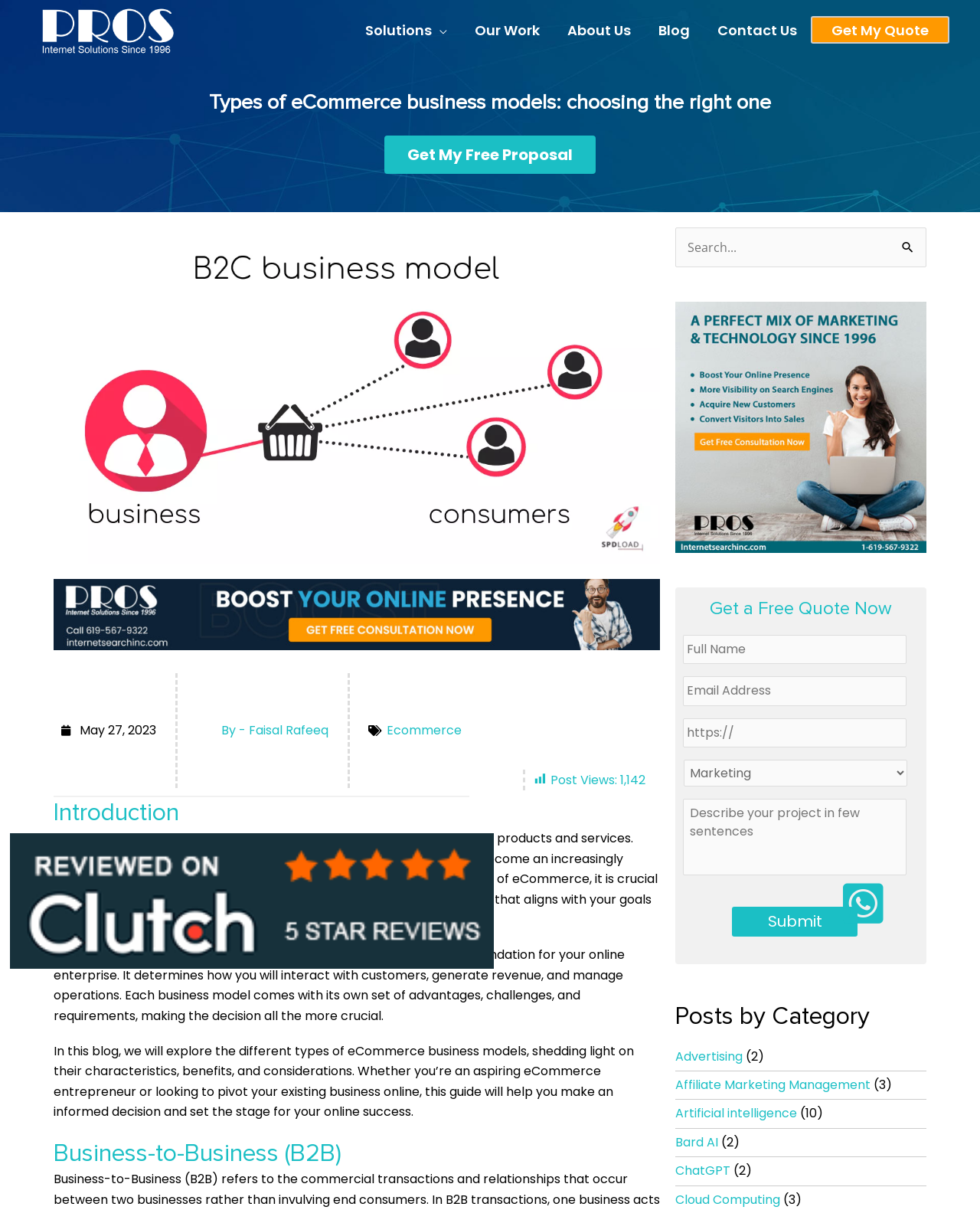Extract the bounding box for the UI element that matches this description: "parent_node: Search for: name="s" placeholder="Search..."".

[0.689, 0.188, 0.945, 0.221]